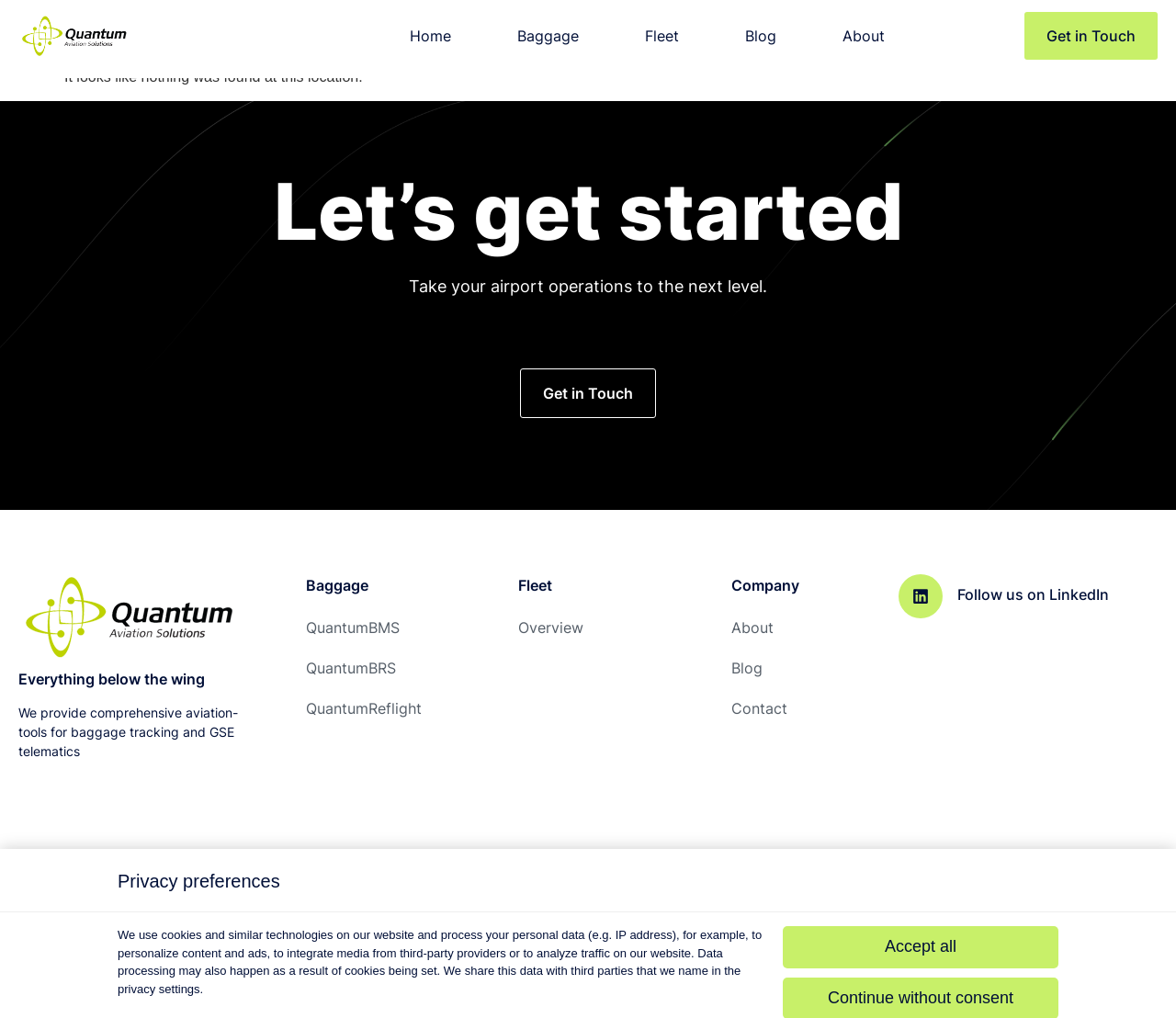What is the company name mentioned on the webpage?
Based on the screenshot, respond with a single word or phrase.

Quantum Aviation Solutions